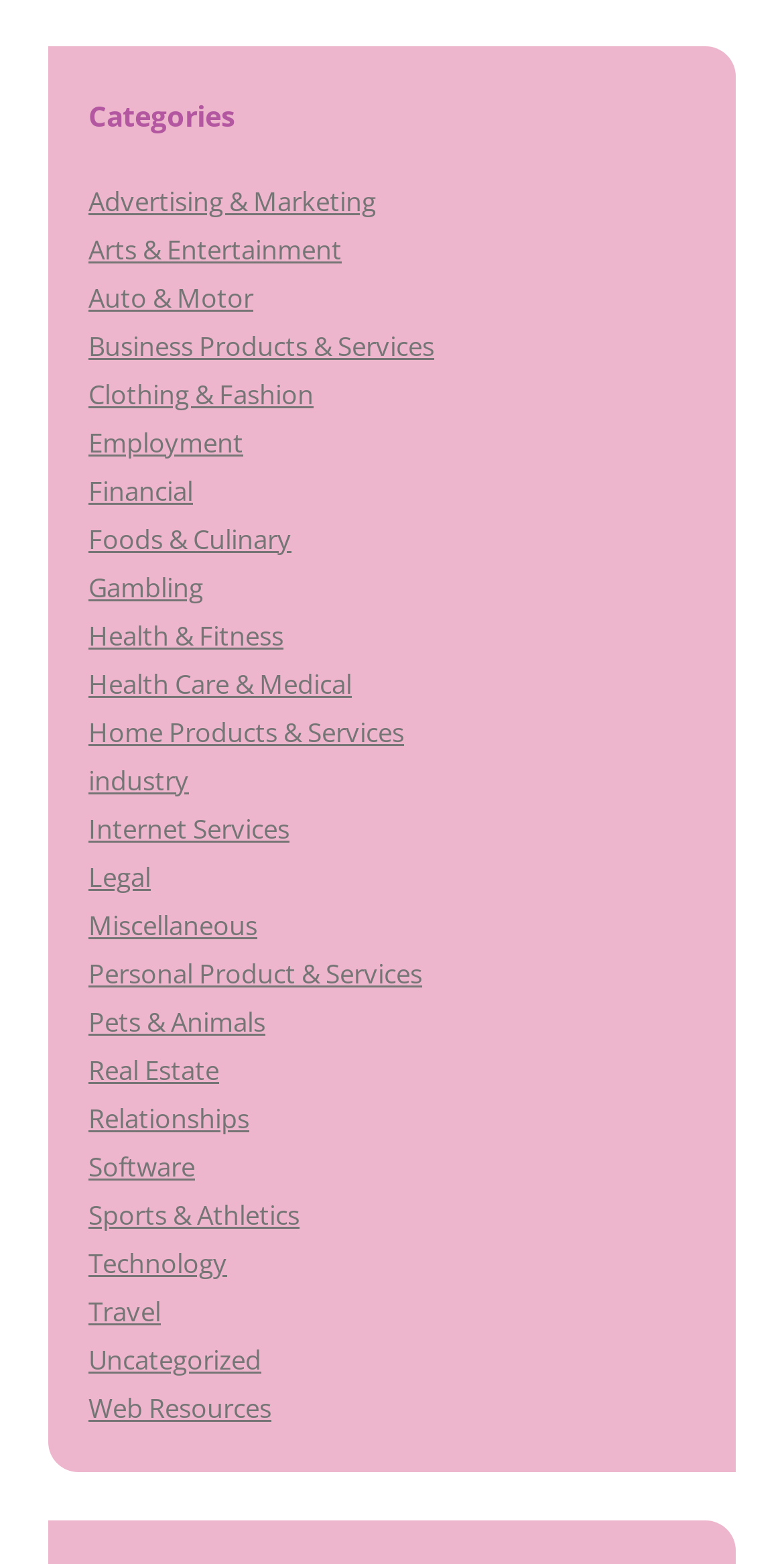Please locate the bounding box coordinates of the element that should be clicked to complete the given instruction: "Explore Health & Fitness".

[0.113, 0.395, 0.362, 0.418]